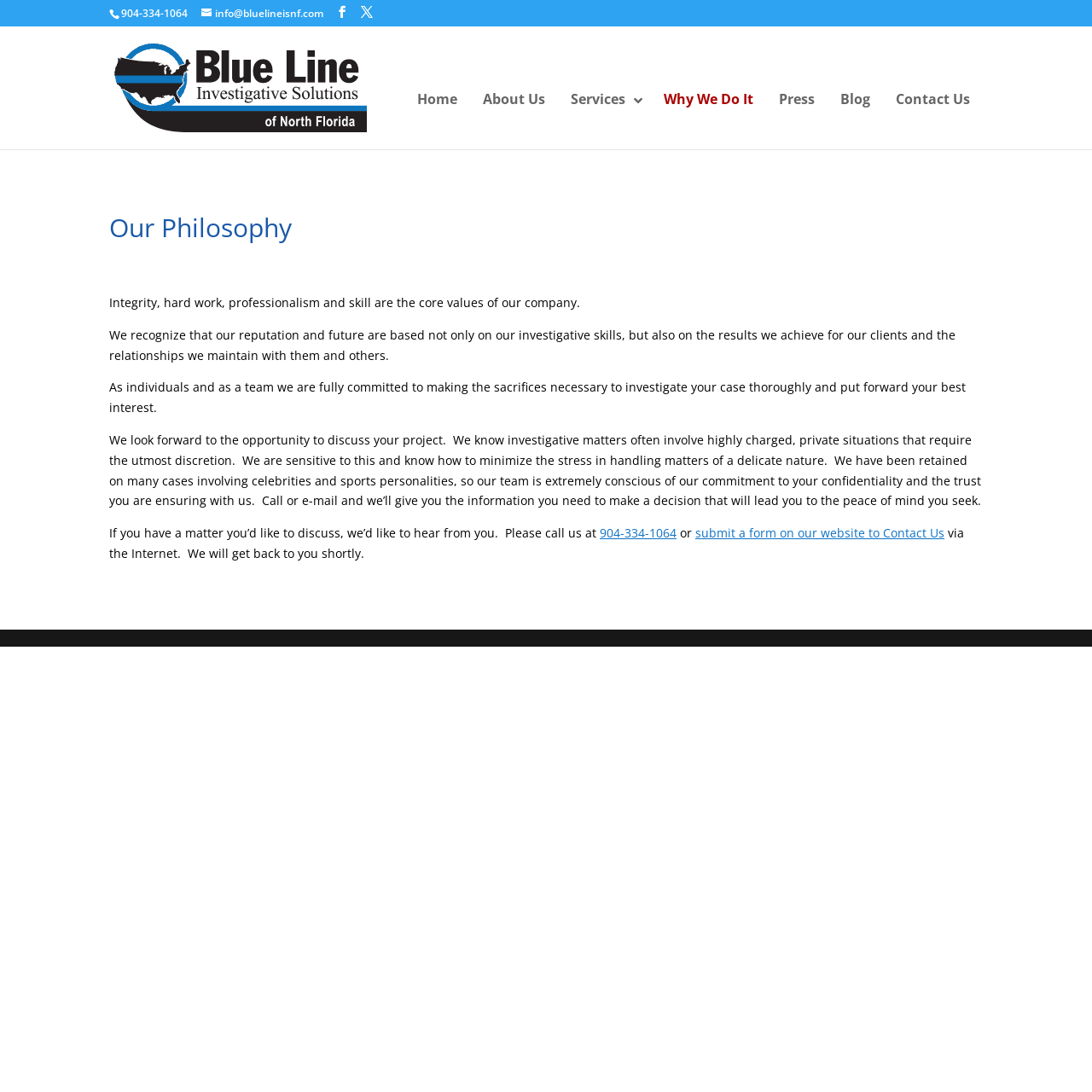Determine the bounding box coordinates for the area that should be clicked to carry out the following instruction: "Call the company".

[0.111, 0.005, 0.172, 0.019]